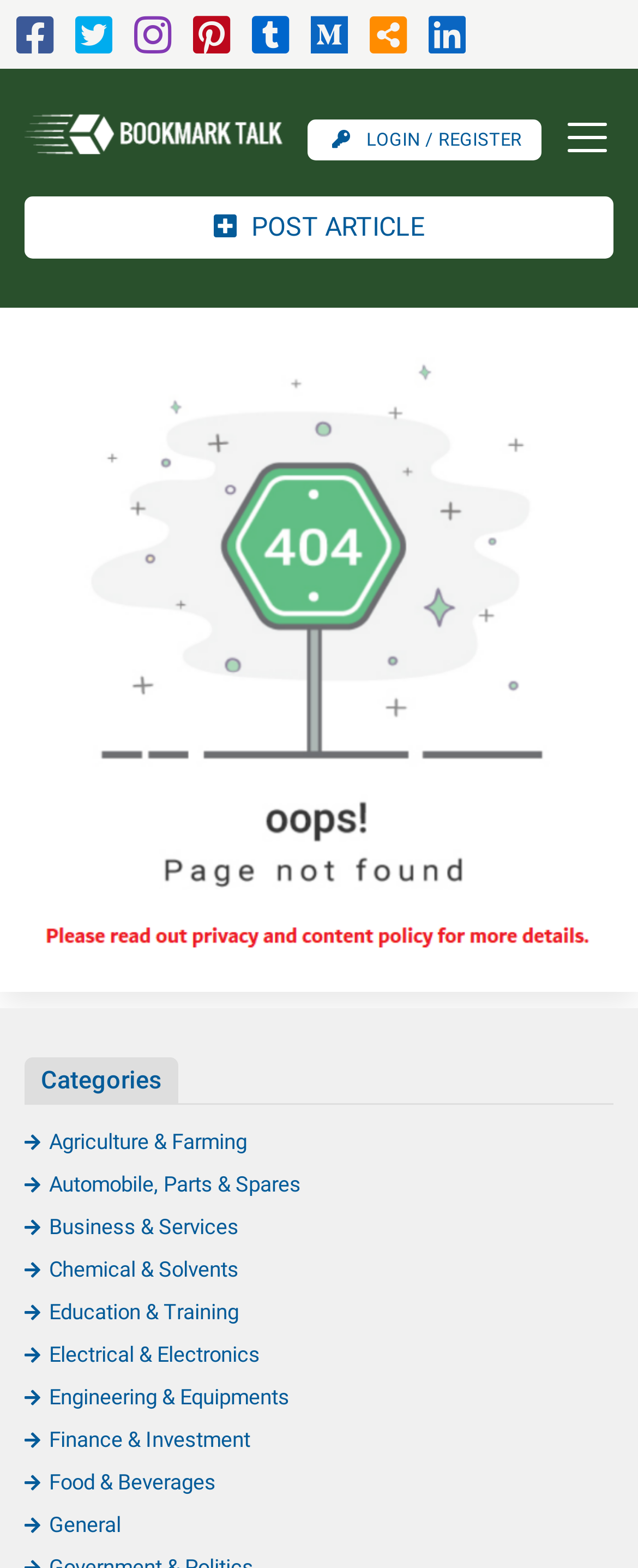Predict the bounding box of the UI element that fits this description: "title="Tumblr"".

[0.395, 0.02, 0.454, 0.035]